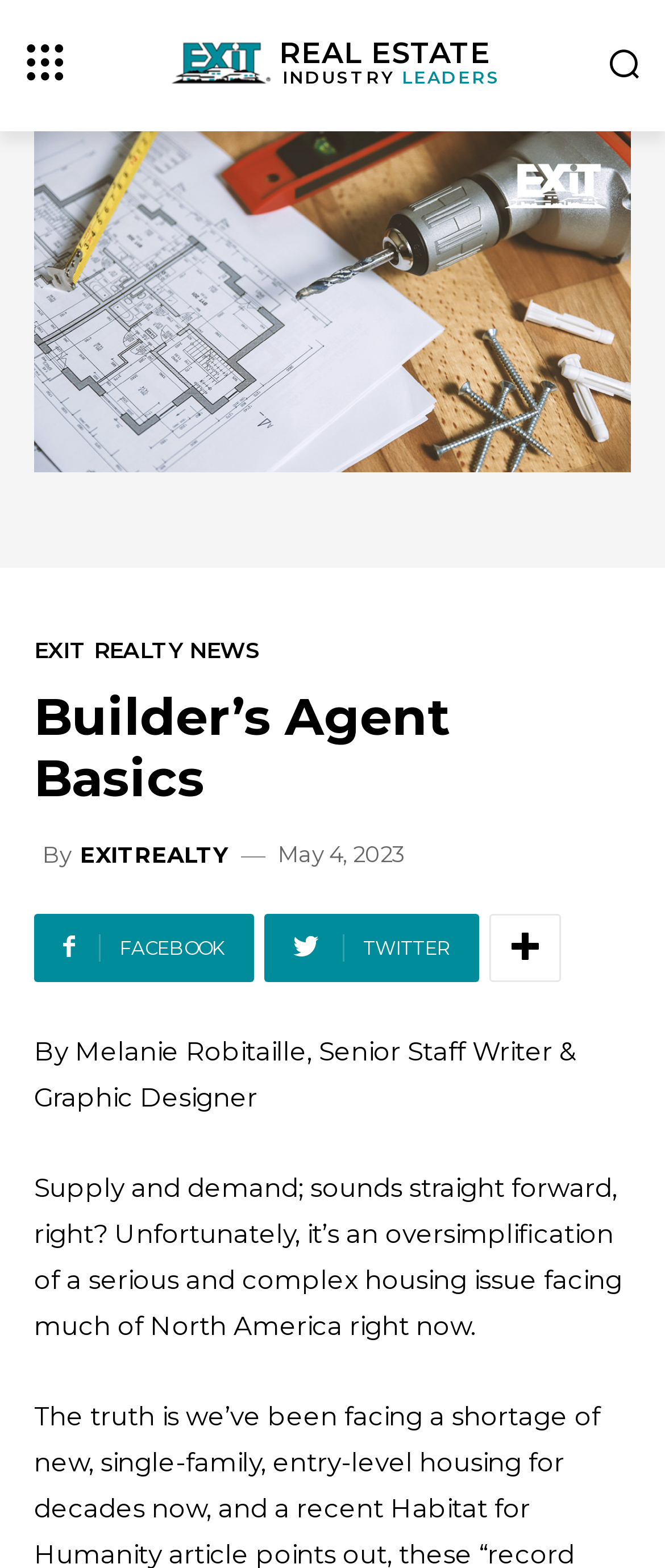What is the name of the real estate company?
Respond to the question with a well-detailed and thorough answer.

The name of the real estate company can be found in the link 'EXIT REALTY NEWS' at the top of the page, and also in the link 'EXITREALTY' below the title of the article.